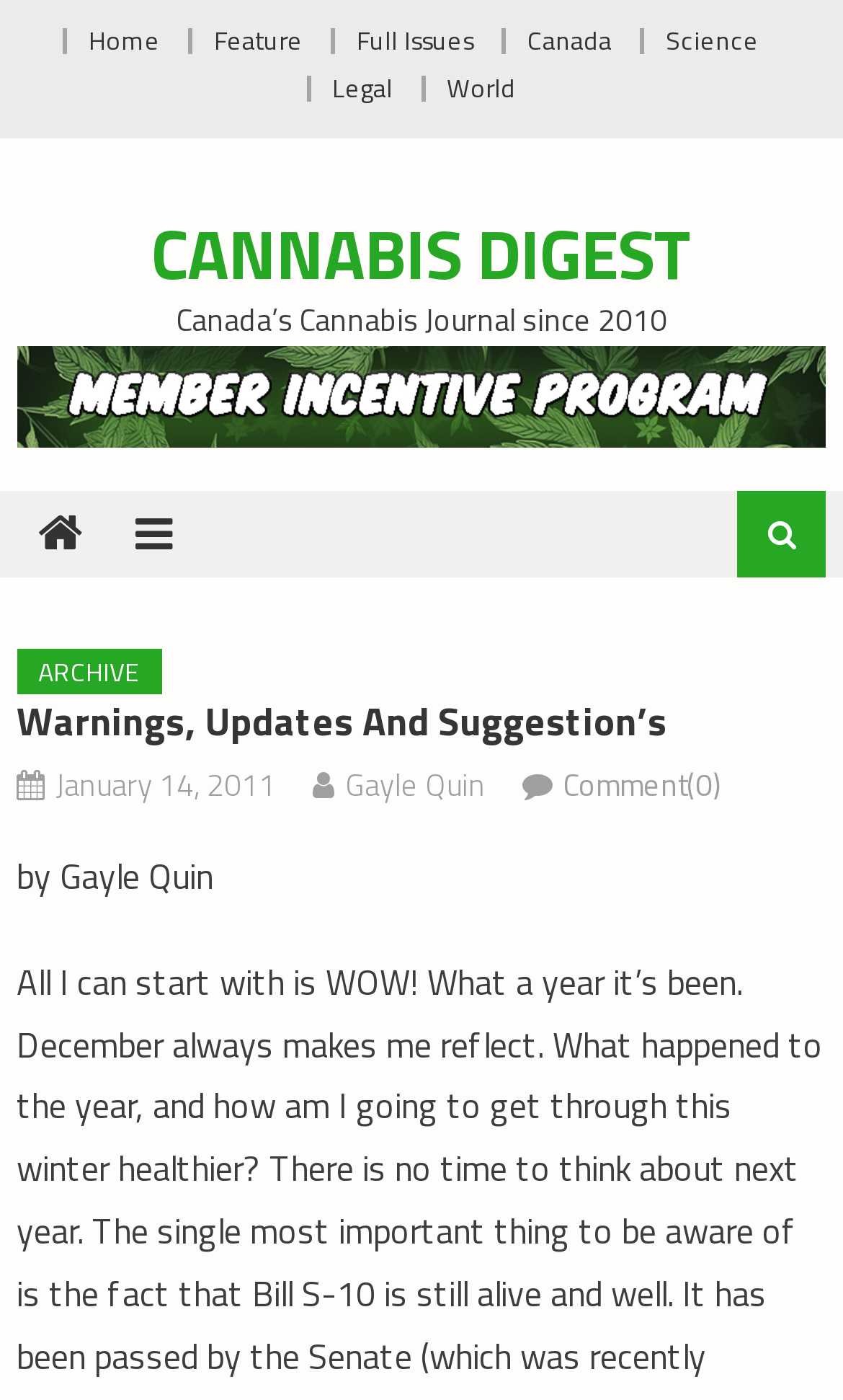Give an in-depth explanation of the webpage layout and content.

The webpage appears to be a blog or article page from the Cannabis Digest website. At the top, there is a navigation menu with links to "Home", "Feature", "Full Issues", "Canada", "Science", and "Legal" on the left side, and "World" on the right side. Below this menu, there is a prominent link to "CANNABIS DIGEST" with a description "Canada’s Cannabis Journal since 2010" next to it.

On the left side of the page, there is a large image that spans almost the entire height of the page. Above the image, there are three social media links represented by icons. On the right side of the image, there is a section with a heading "Warnings, Updates And Suggestion’s" and a subheading "by Gayle Quin". Below this, there is a link to an archive and a specific article dated "January 14, 2011" with the author's name "Gayle Quin" and a comment count of 0.

The article itself appears to be a personal reflection by the author, Gayle Quin, who starts by expressing her amazement at the year that has passed and how December always makes her reflect on what happened to the year and how she is doing.